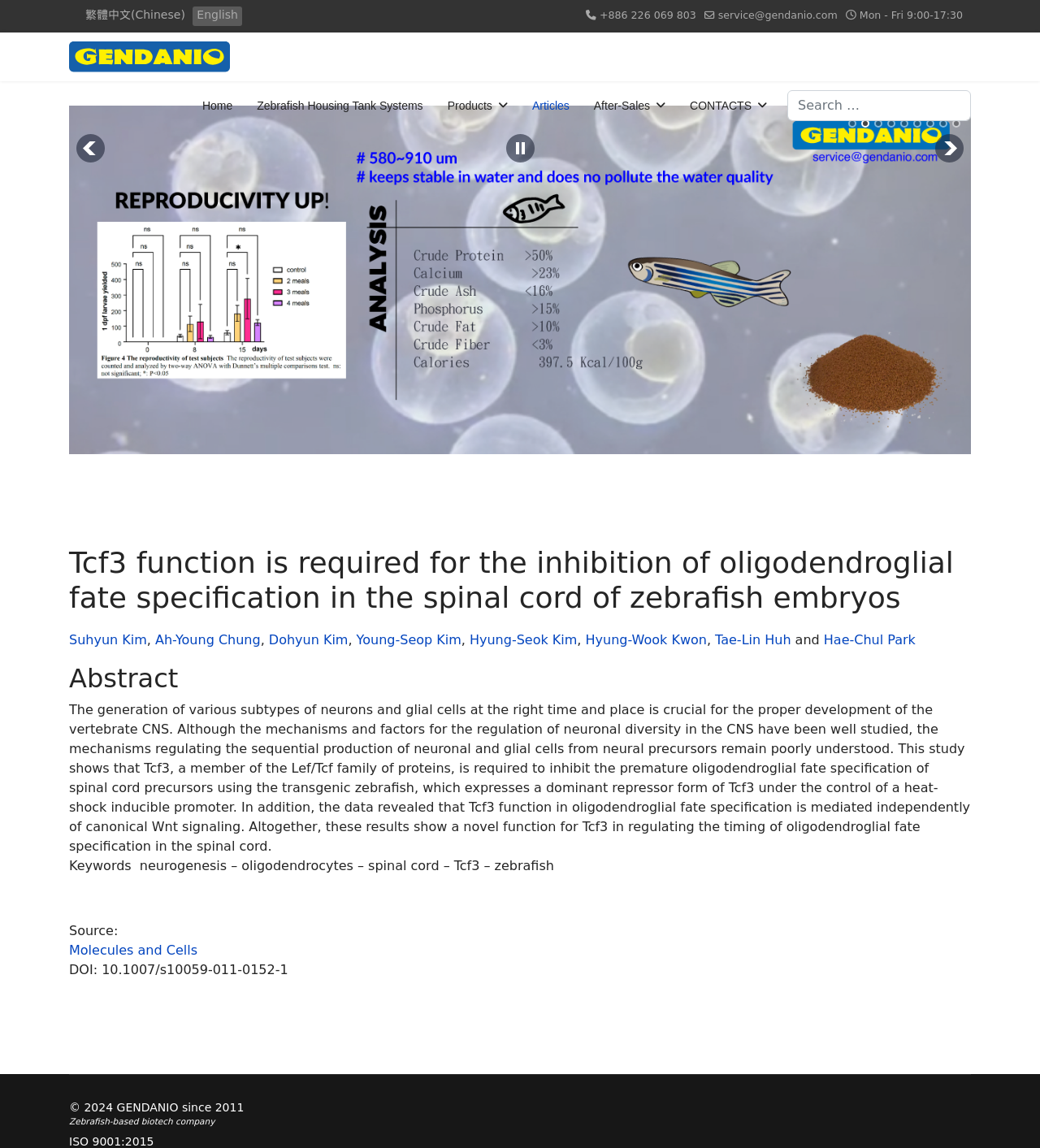Locate the bounding box coordinates of the clickable region to complete the following instruction: "Switch to traditional Chinese."

[0.082, 0.007, 0.178, 0.018]